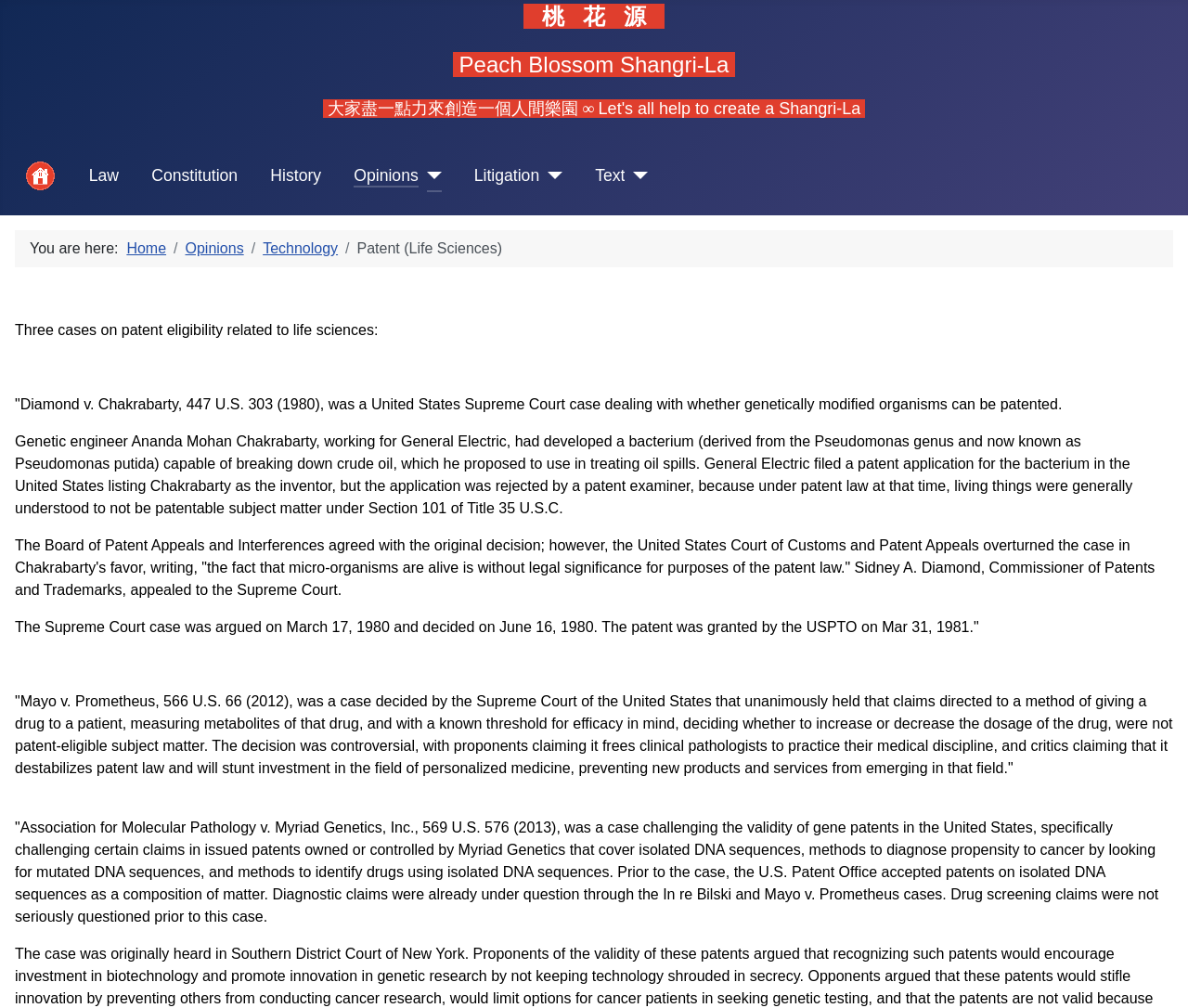Describe all the significant parts and information present on the webpage.

The webpage is about PeachF Home, specifically focusing on patent law in the life sciences field. At the top, there is a header section with a few Chinese characters, "桃花源", and an English phrase, "Peach Blossom Shangri-La". Below this, there is a motivational quote in Chinese.

On the left side, there is a navigation menu with links to different sections, including "Home", "Law", "Constitution", "History", "Opinions", "Litigation", and "Text". Some of these links have dropdown menus.

In the main content area, there is a section with breadcrumbs, showing the current location as "Home > Opinions > Technology > Patent (Life Sciences)". Below this, there are three cases related to patent eligibility in the life sciences field, each with a brief description and a longer passage explaining the details of the case. The cases are "Diamond v. Chakrabarty", "Mayo v. Prometheus", and "Association for Molecular Pathology v. Myriad Genetics, Inc.".